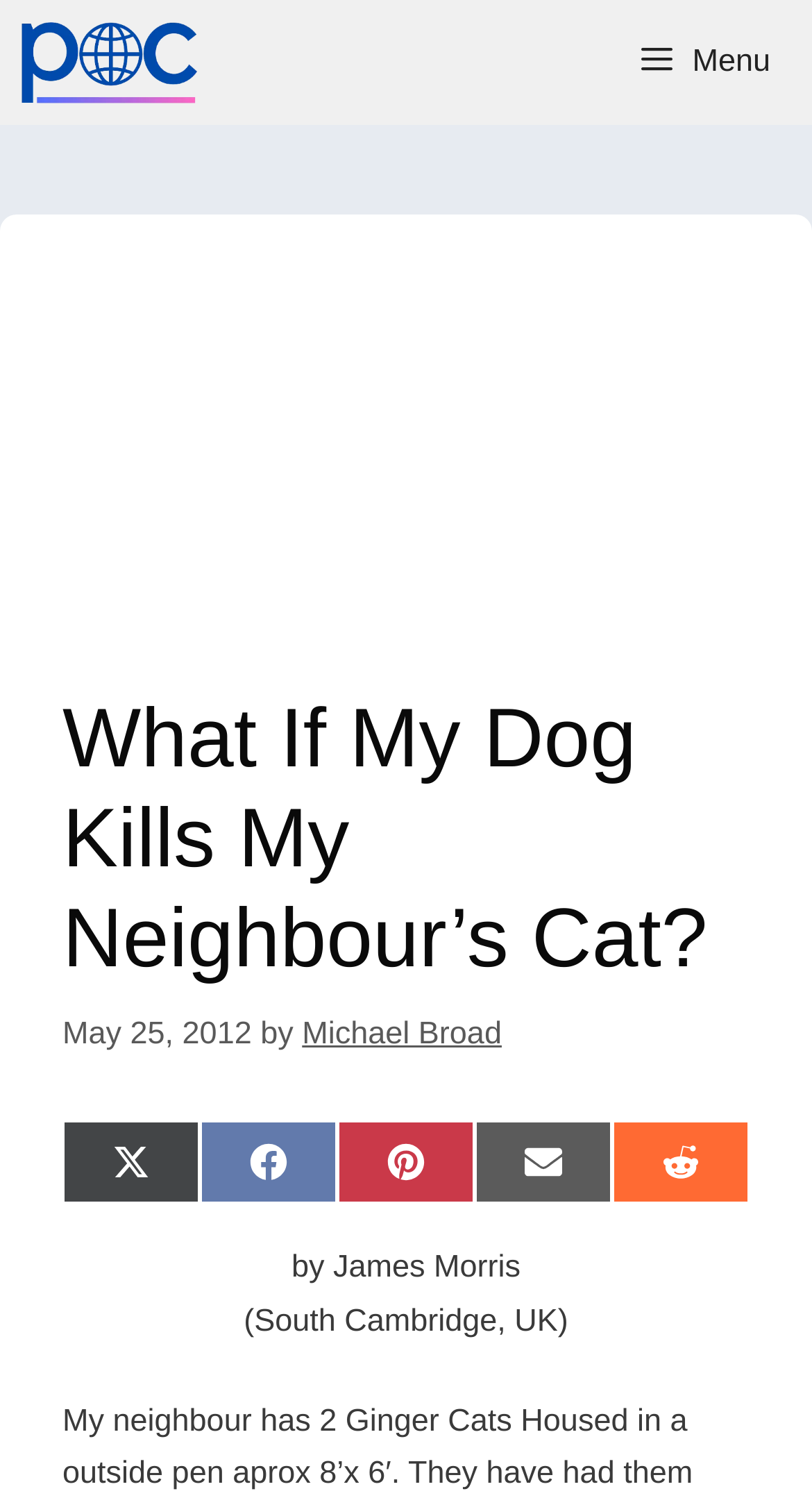Provide your answer in a single word or phrase: 
Who is the author of the article?

Michael Broad